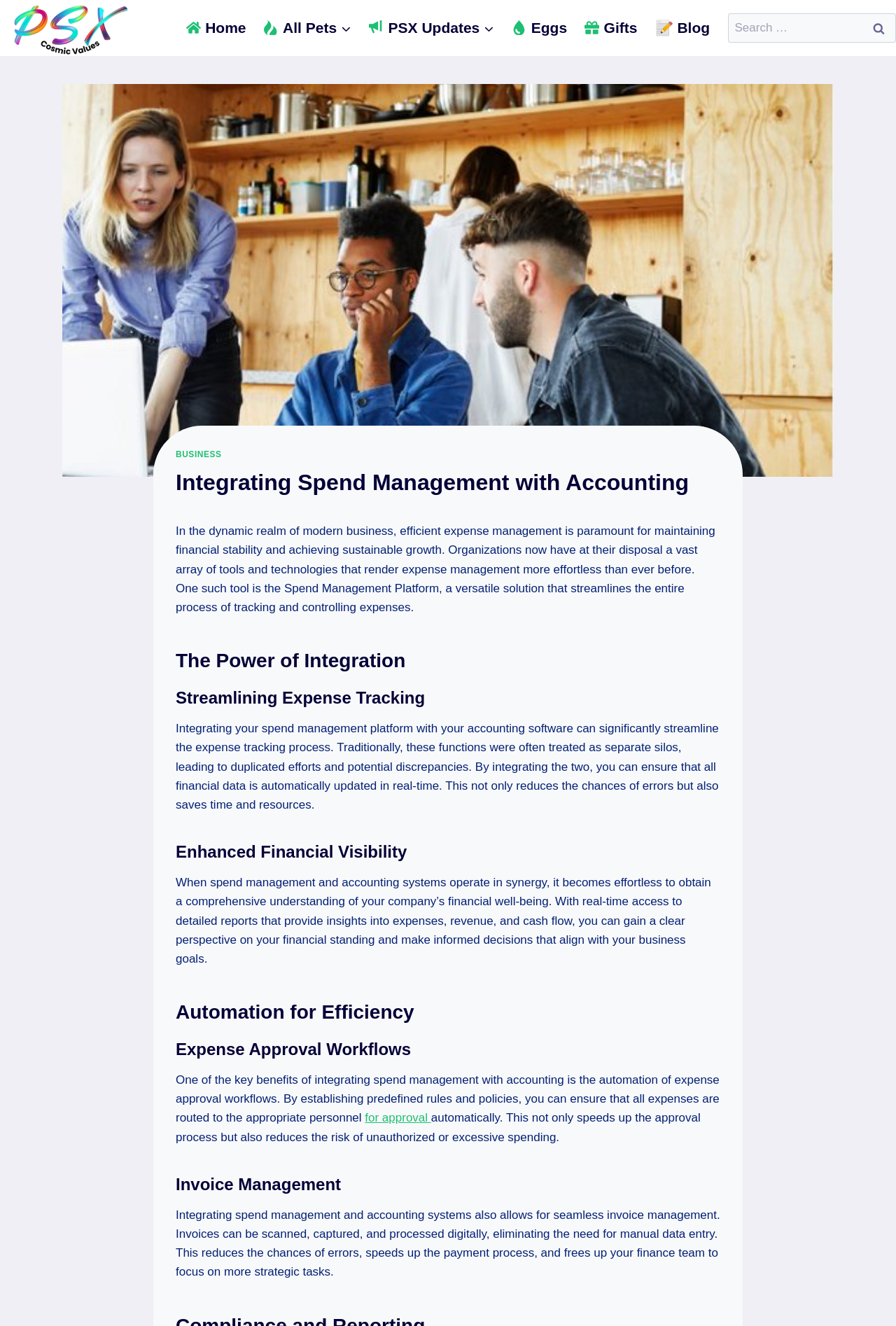Identify the coordinates of the bounding box for the element described below: "parent_node: PSX Updates aria-label="Child menu"". Return the coordinates as four float numbers between 0 and 1: [left, top, right, bottom].

[0.543, 0.006, 0.555, 0.037]